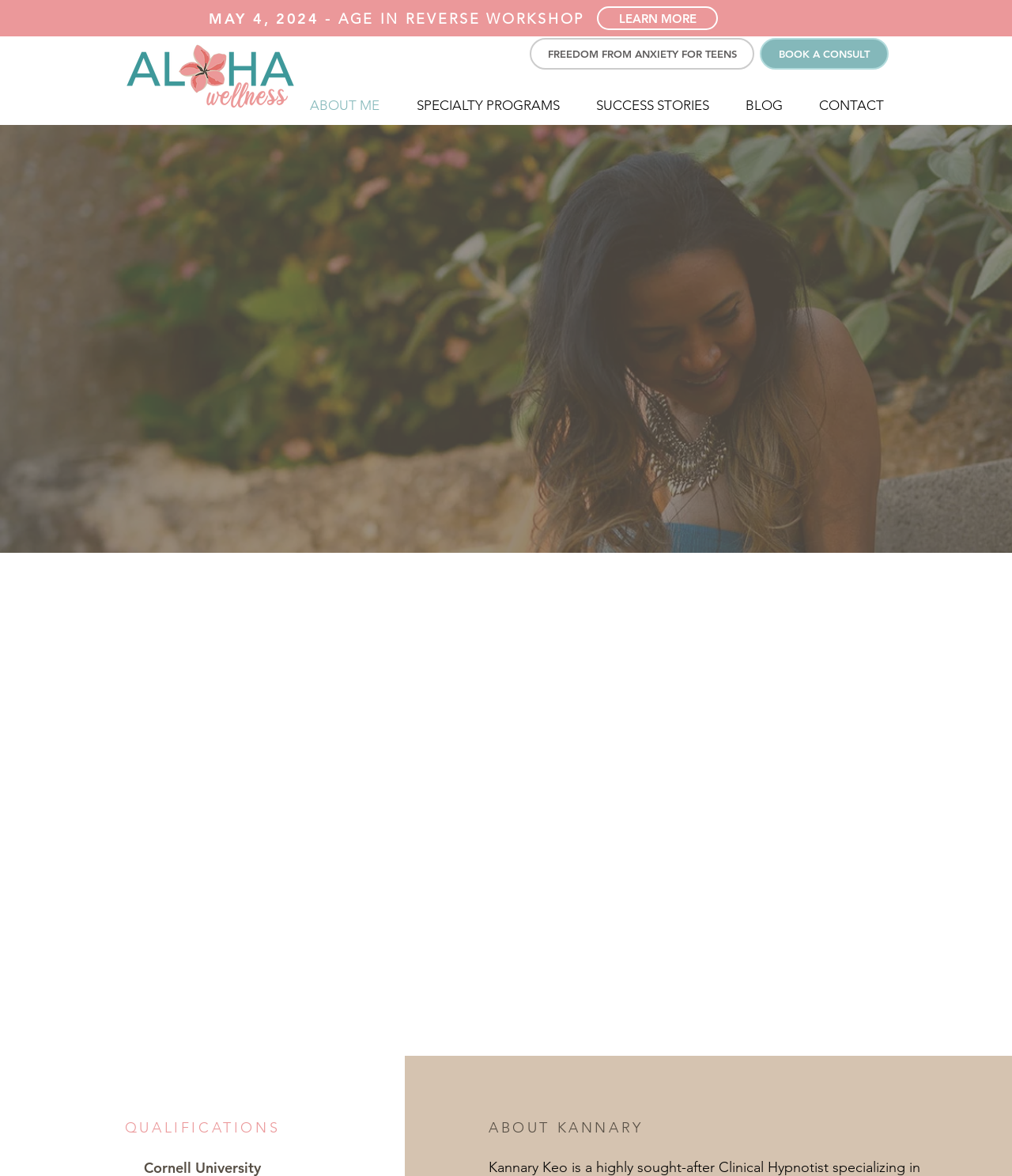Can you find the bounding box coordinates for the element that needs to be clicked to execute this instruction: "Click the BOOK A CONSULT button"? The coordinates should be given as four float numbers between 0 and 1, i.e., [left, top, right, bottom].

[0.751, 0.032, 0.878, 0.059]